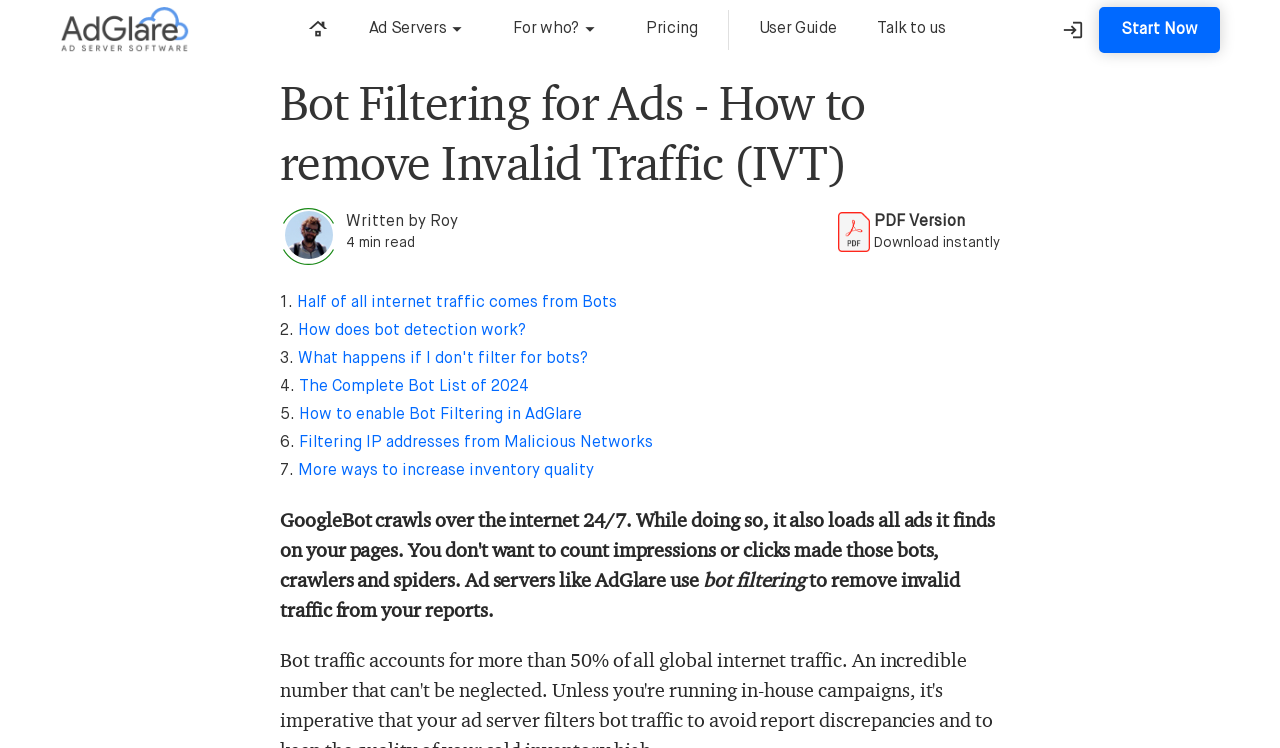Please find the bounding box for the UI component described as follows: "How does bot detection work?".

[0.233, 0.432, 0.411, 0.453]